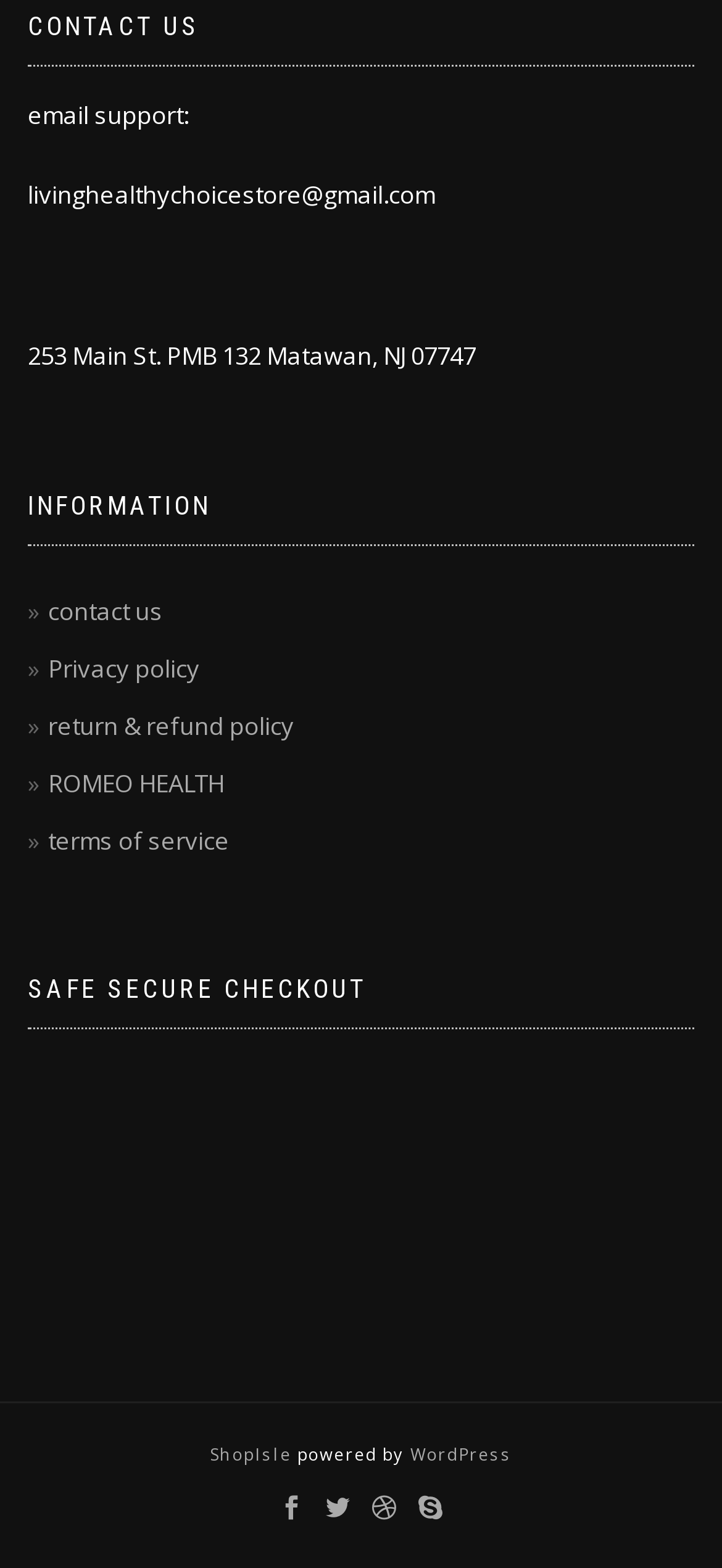Provide a single word or phrase to answer the given question: 
How many links are there in the 'INFORMATION' section?

5